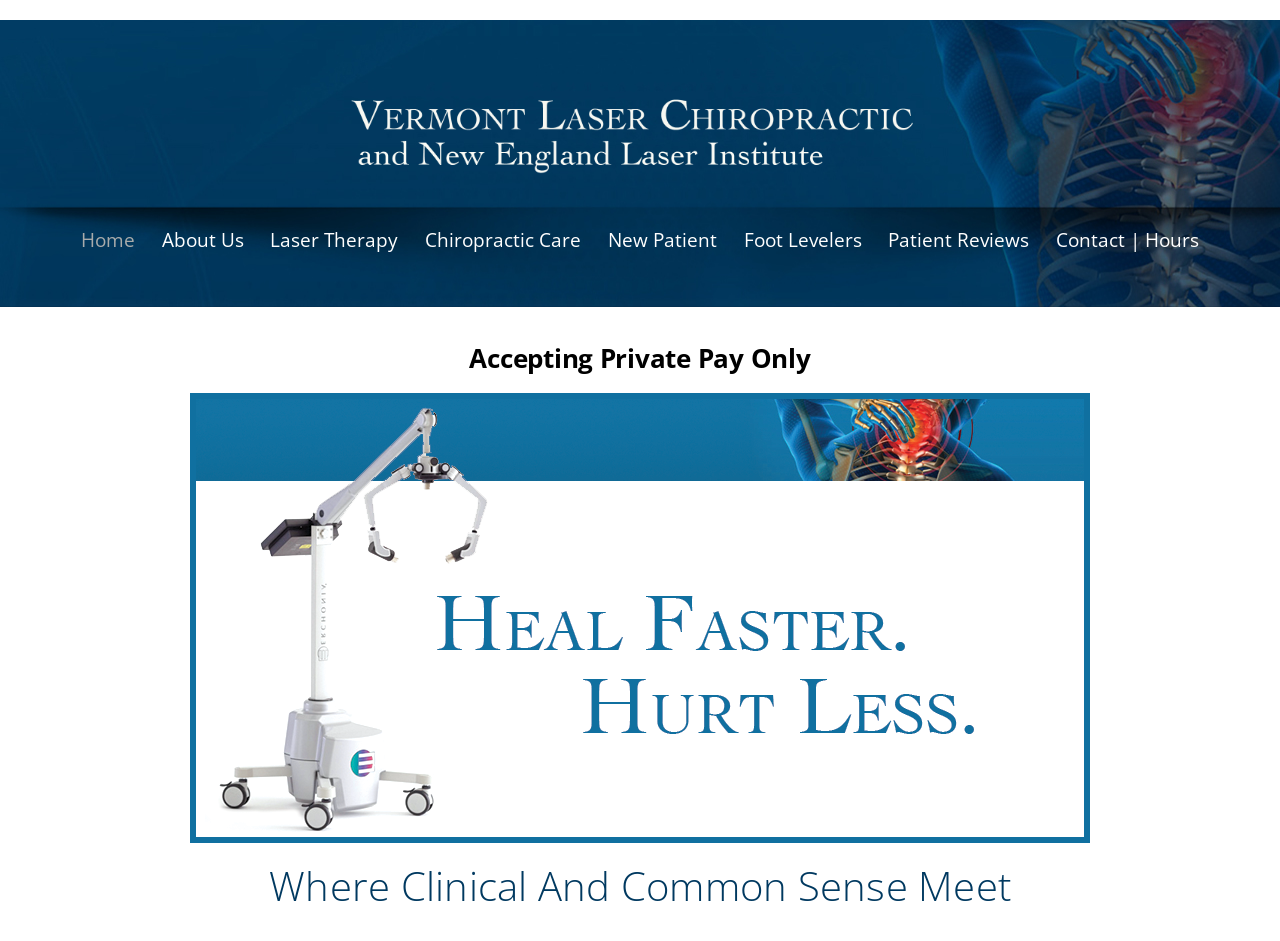Identify the bounding box coordinates of the clickable region required to complete the instruction: "visit the home page". The coordinates should be given as four float numbers within the range of 0 and 1, i.e., [left, top, right, bottom].

[0.054, 0.228, 0.114, 0.283]